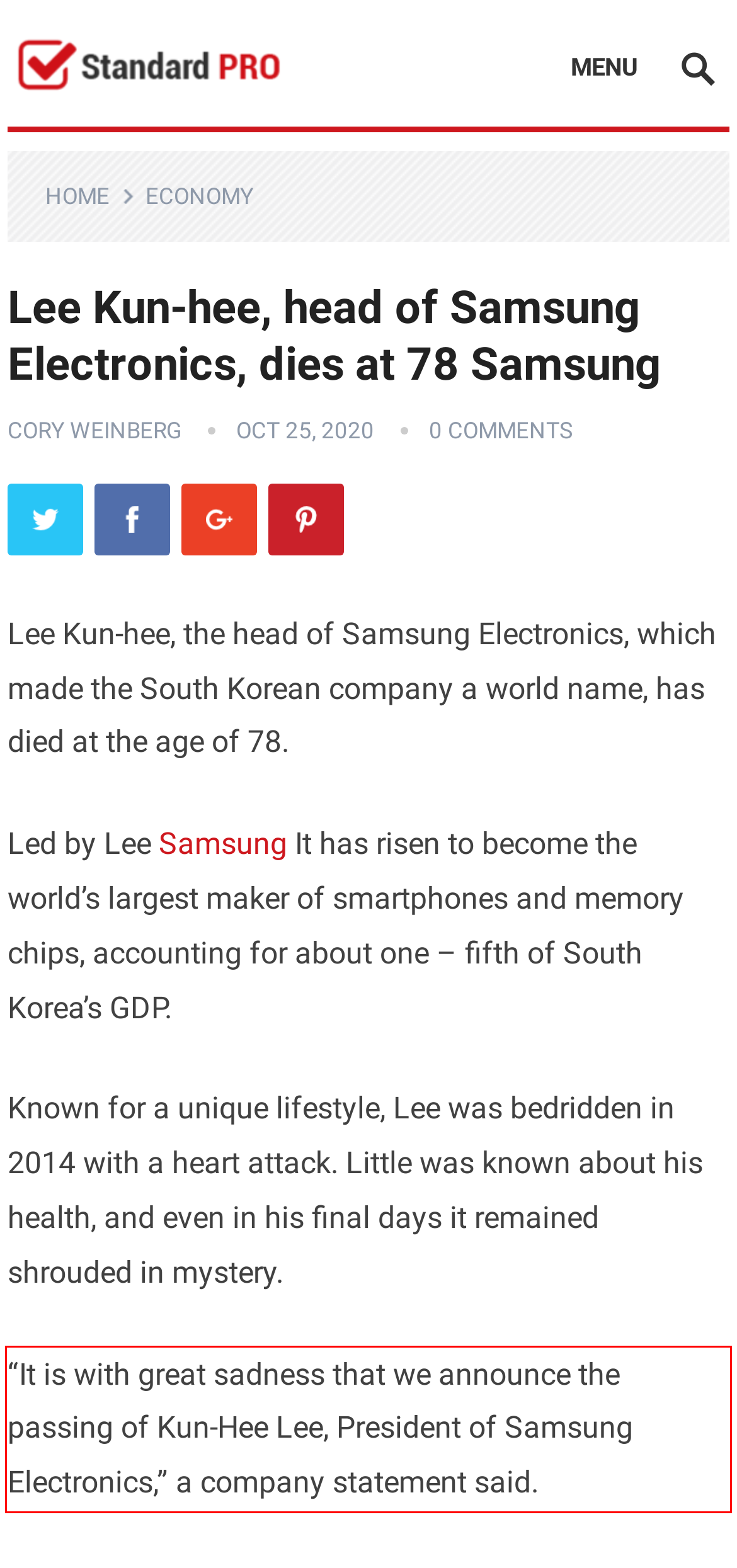Look at the provided screenshot of the webpage and perform OCR on the text within the red bounding box.

“It is with great sadness that we announce the passing of Kun-Hee Lee, President of Samsung Electronics,” a company statement said.